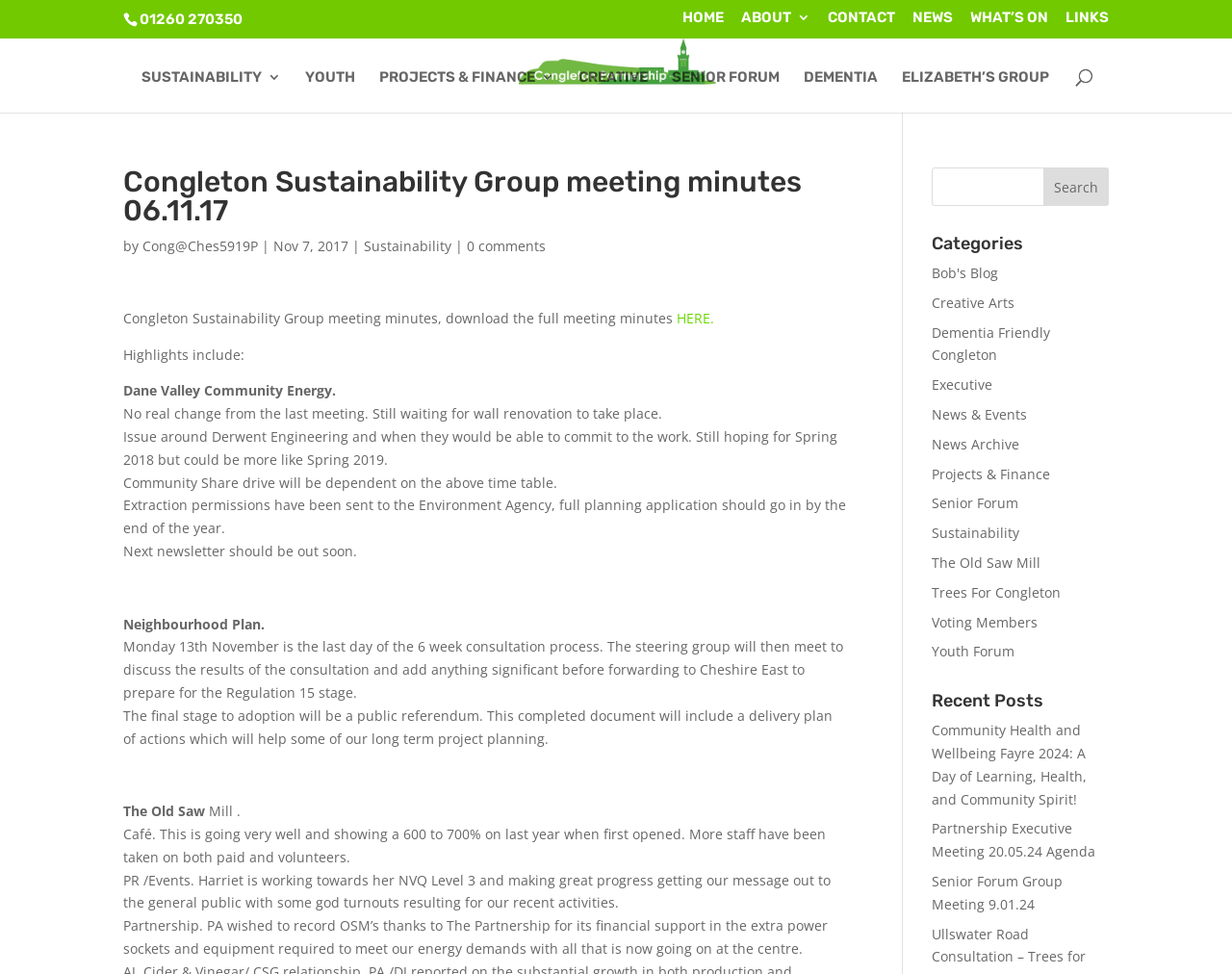How many links are there in the top navigation bar?
Answer the question using a single word or phrase, according to the image.

6